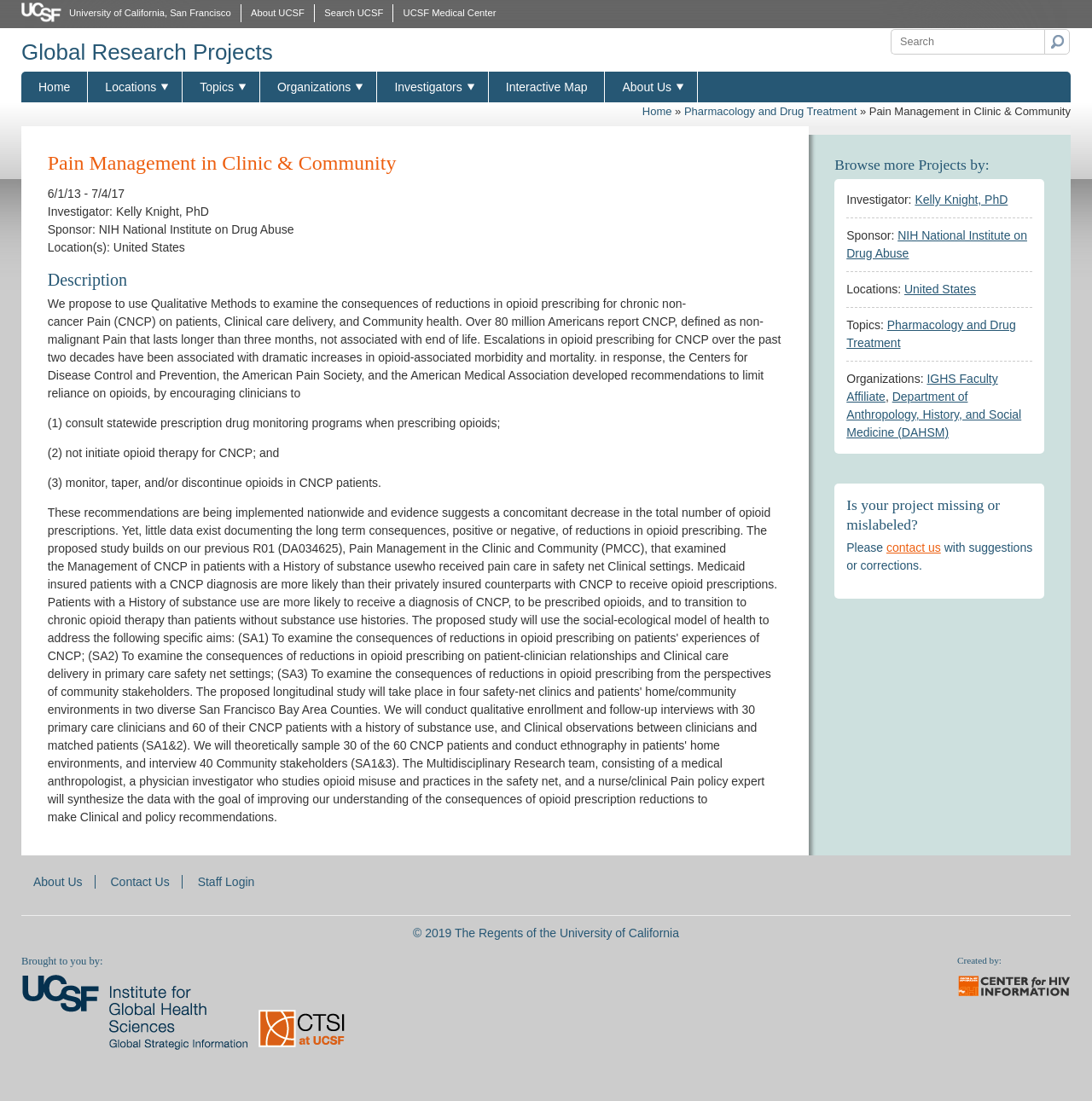Kindly determine the bounding box coordinates for the area that needs to be clicked to execute this instruction: "Search for projects".

[0.82, 0.027, 0.957, 0.05]